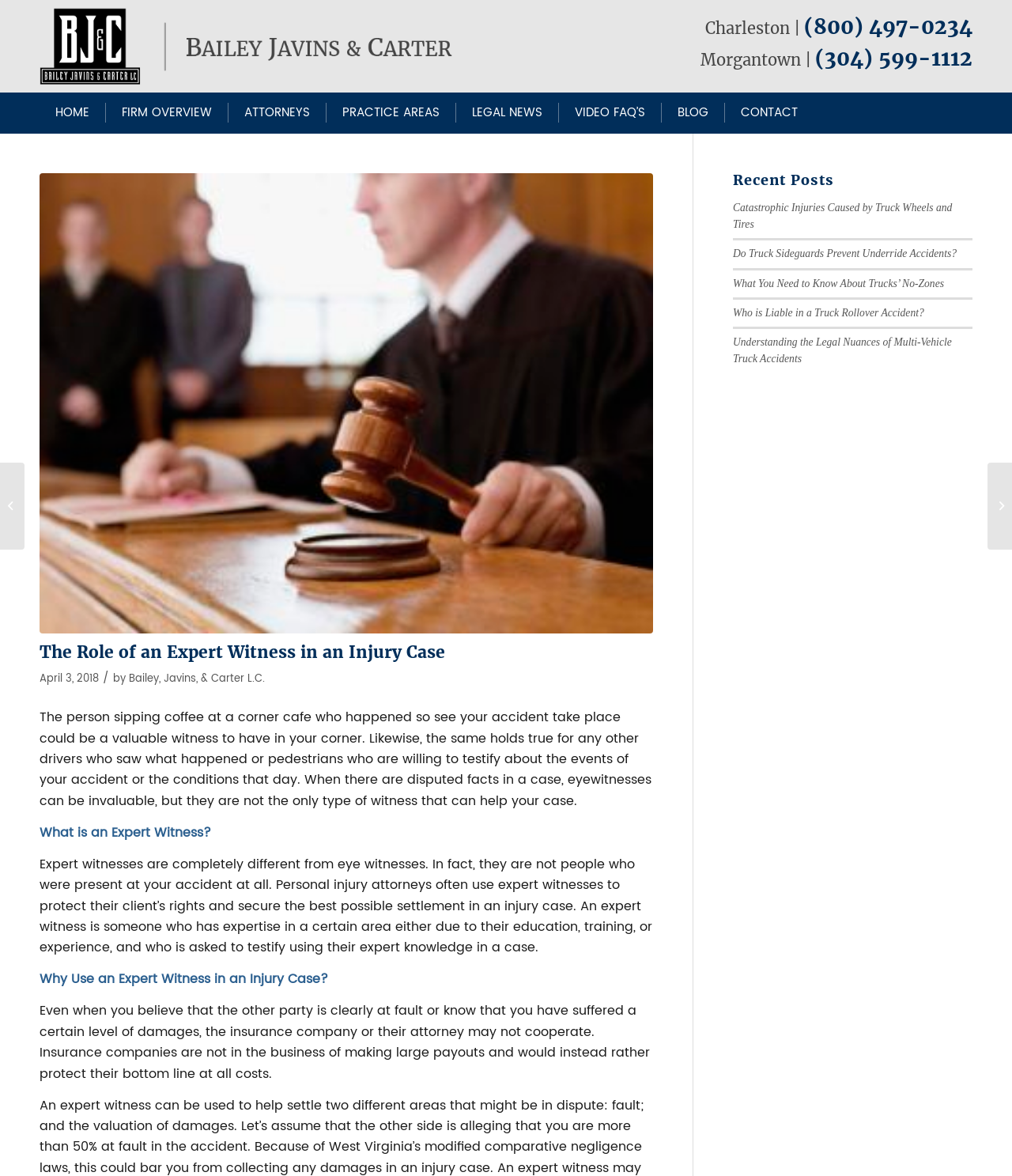What is the phone number of the Charleston office?
Answer with a single word or phrase by referring to the visual content.

(800) 497-0234